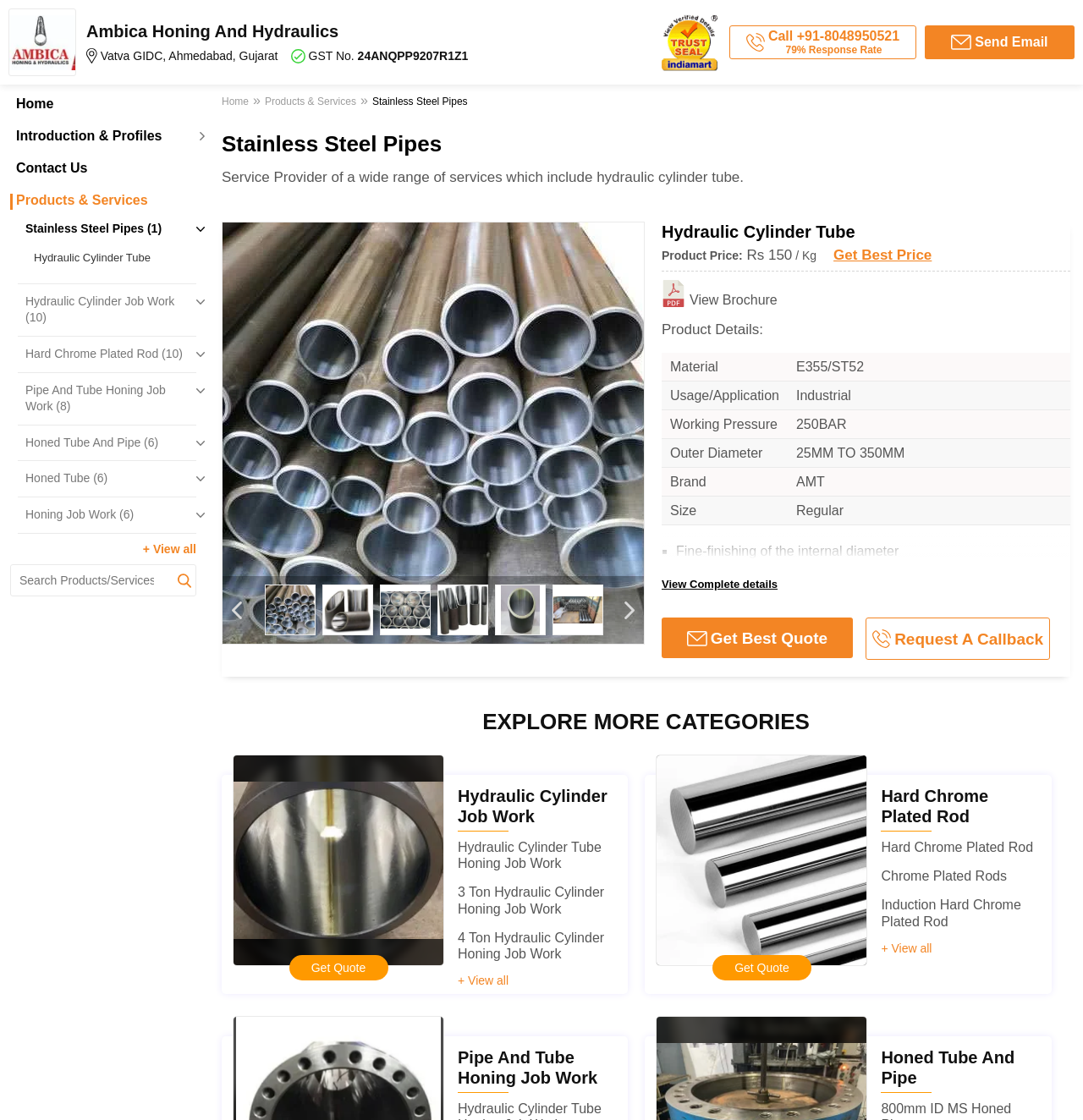Pinpoint the bounding box coordinates of the element that must be clicked to accomplish the following instruction: "Click on the 'Home' link". The coordinates should be in the format of four float numbers between 0 and 1, i.e., [left, top, right, bottom].

[0.009, 0.087, 0.181, 0.099]